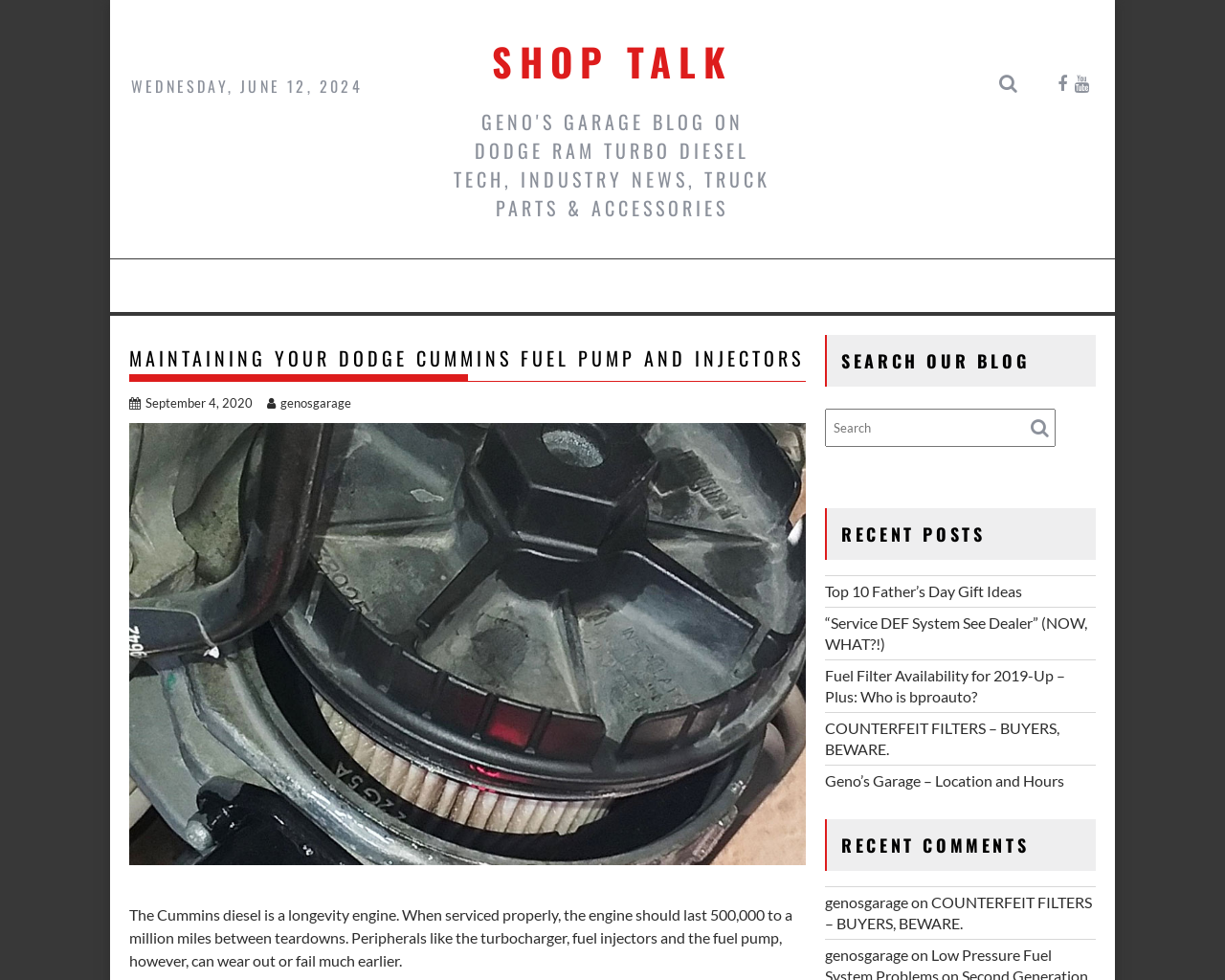Using the element description provided, determine the bounding box coordinates in the format (top-left x, top-left y, bottom-right x, bottom-right y). Ensure that all values are floating point numbers between 0 and 1. Element description: genosgarage

[0.674, 0.911, 0.742, 0.93]